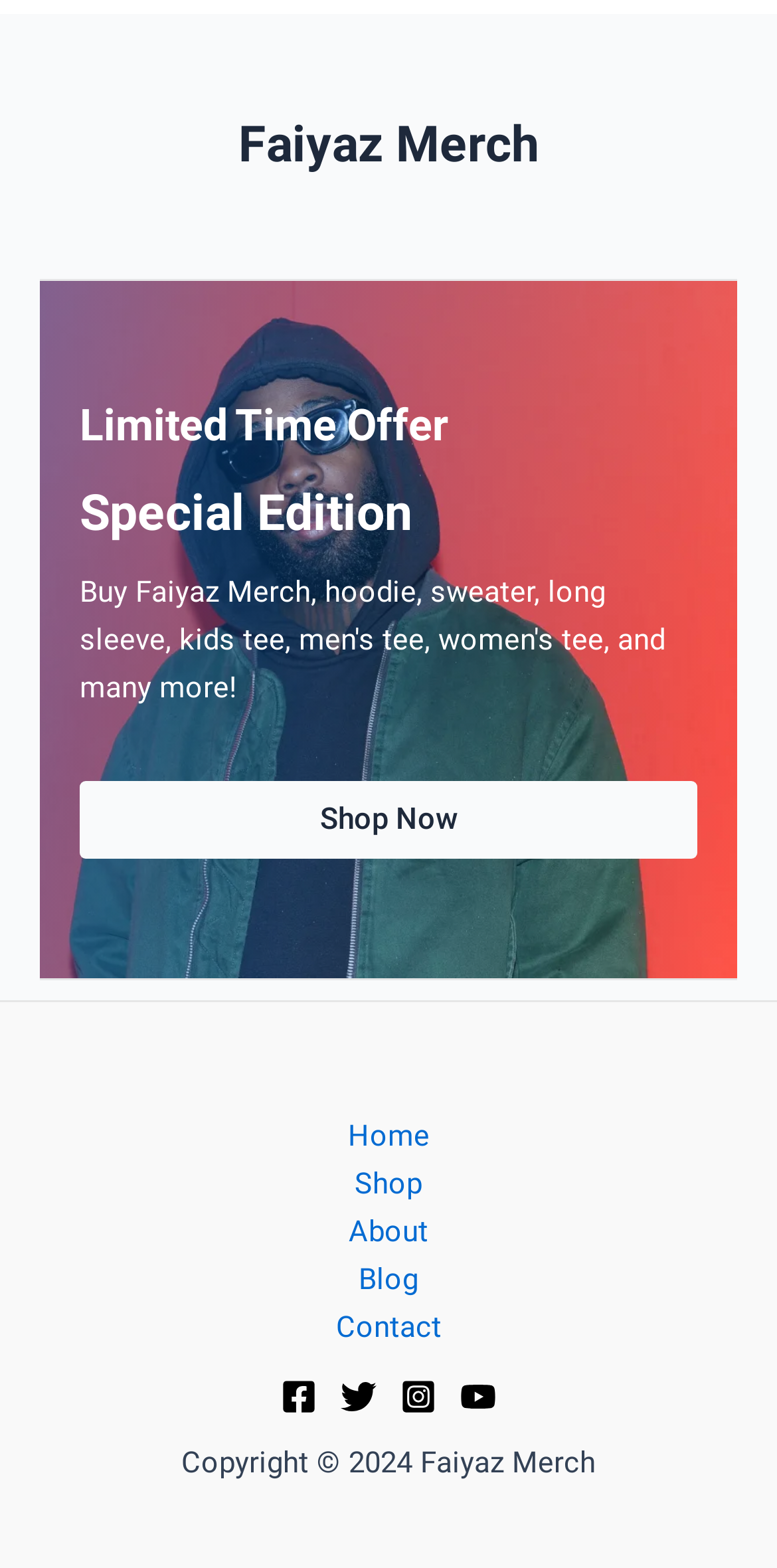Please locate the bounding box coordinates for the element that should be clicked to achieve the following instruction: "Visit 'About'". Ensure the coordinates are given as four float numbers between 0 and 1, i.e., [left, top, right, bottom].

[0.397, 0.77, 0.603, 0.8]